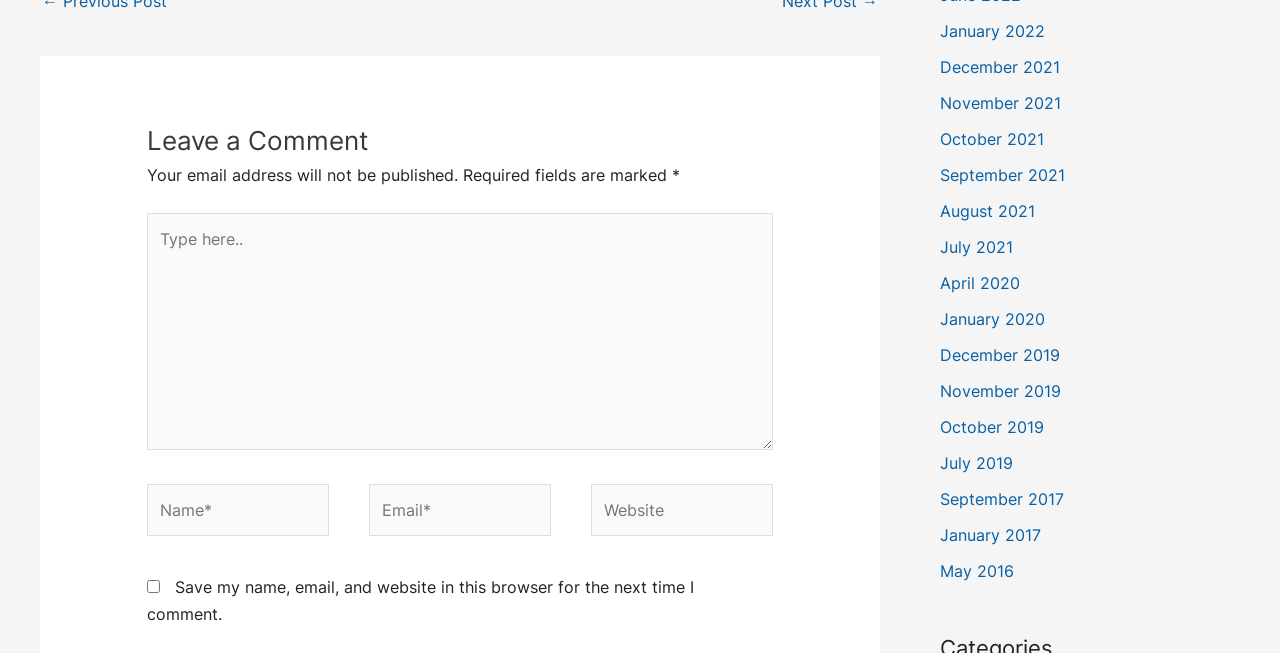Could you highlight the region that needs to be clicked to execute the instruction: "Enter your name"?

[0.115, 0.741, 0.257, 0.821]